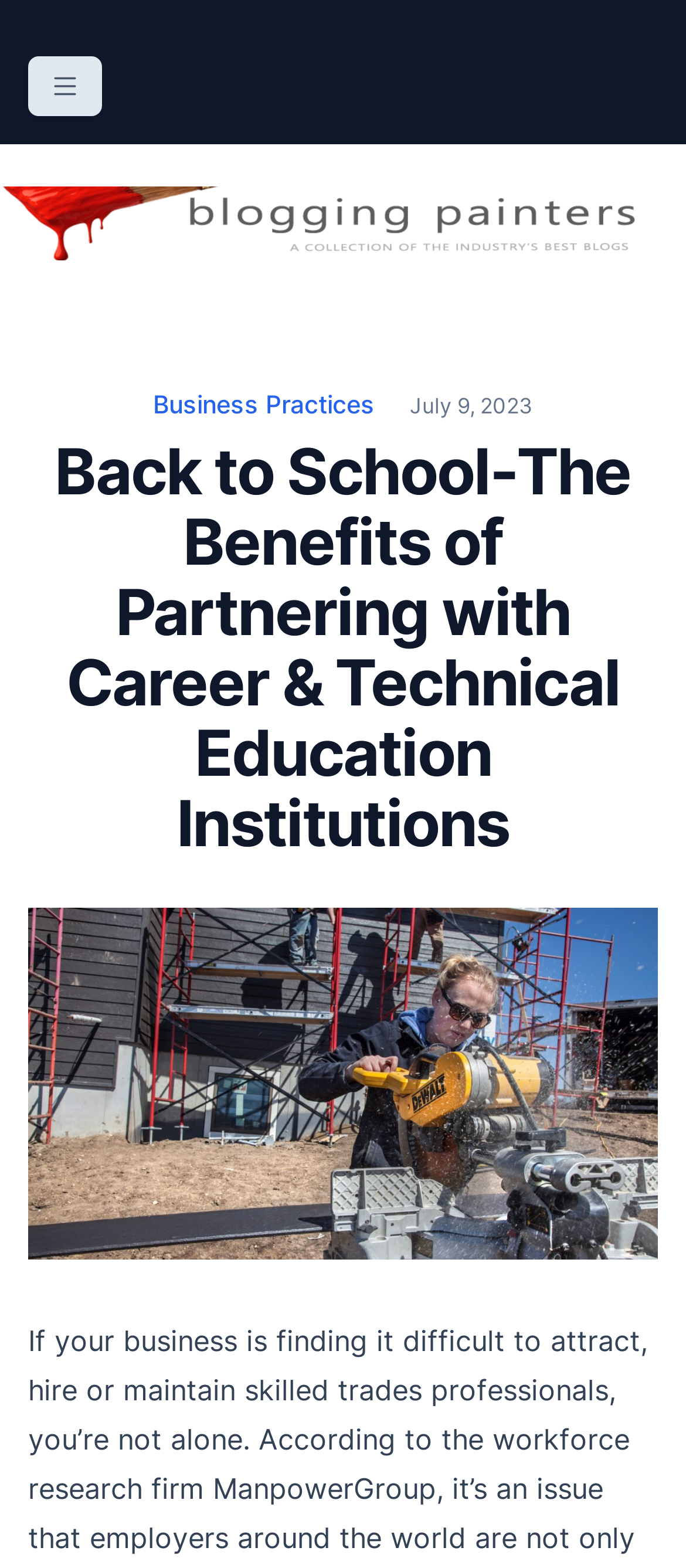Using the description: "parent_node: The Blogging Painters", identify the bounding box of the corresponding UI element in the screenshot.

[0.041, 0.036, 0.149, 0.074]